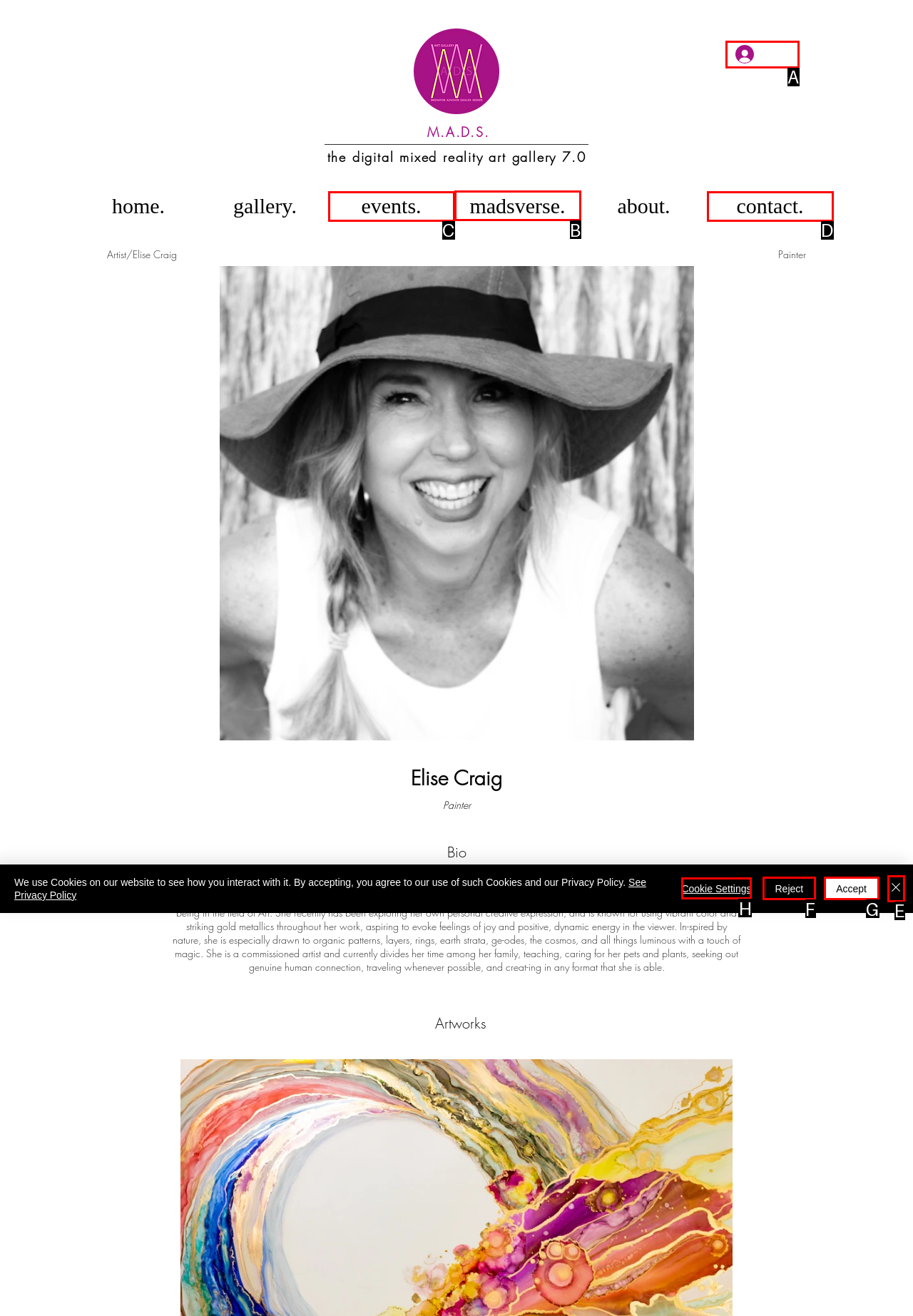For the given instruction: Explore the madsverse, determine which boxed UI element should be clicked. Answer with the letter of the corresponding option directly.

B